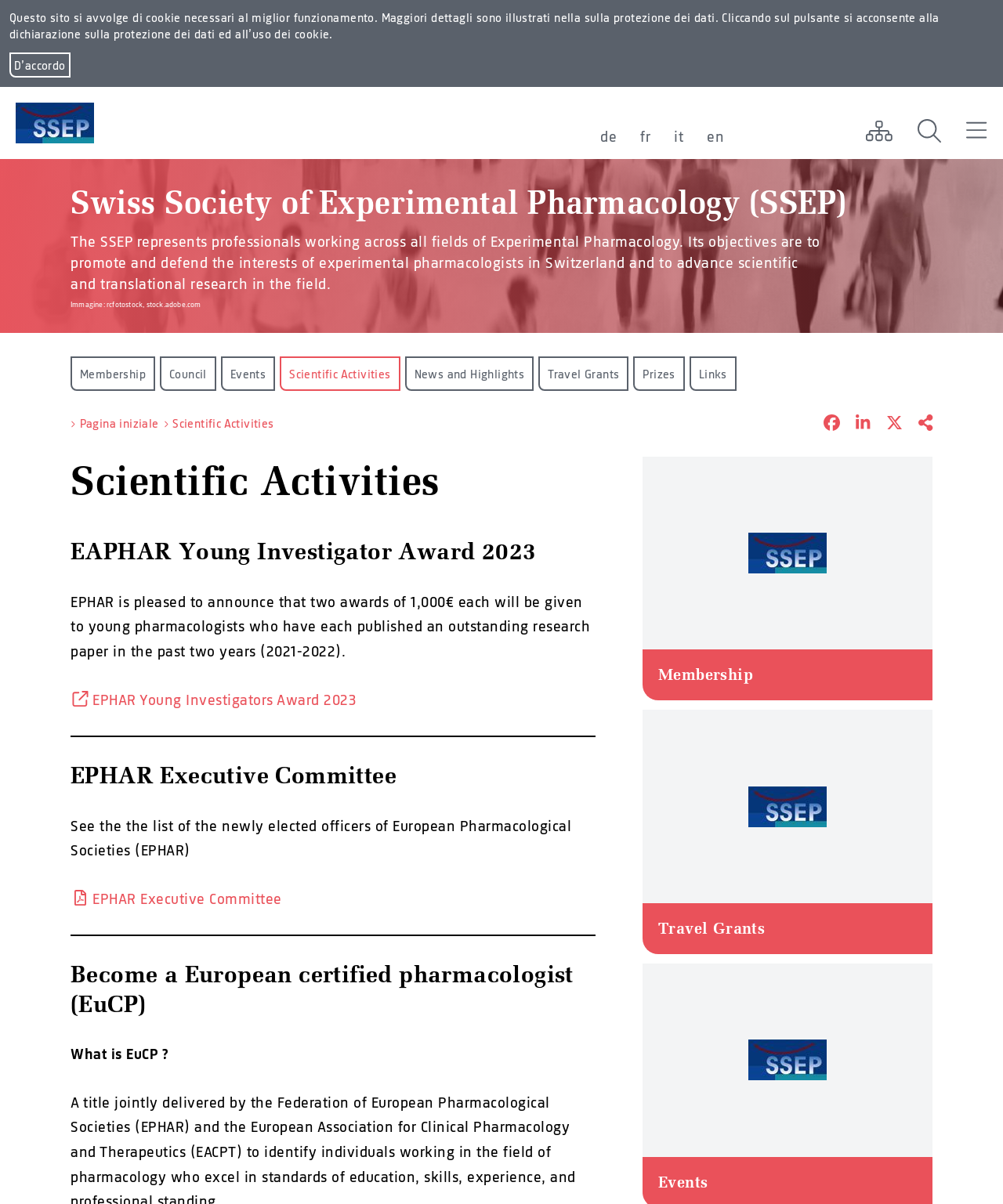Please provide the bounding box coordinates in the format (top-left x, top-left y, bottom-right x, bottom-right y). Remember, all values are floating point numbers between 0 and 1. What is the bounding box coordinate of the region described as: title="Condividi su LinkedIn"

[0.838, 0.346, 0.868, 0.359]